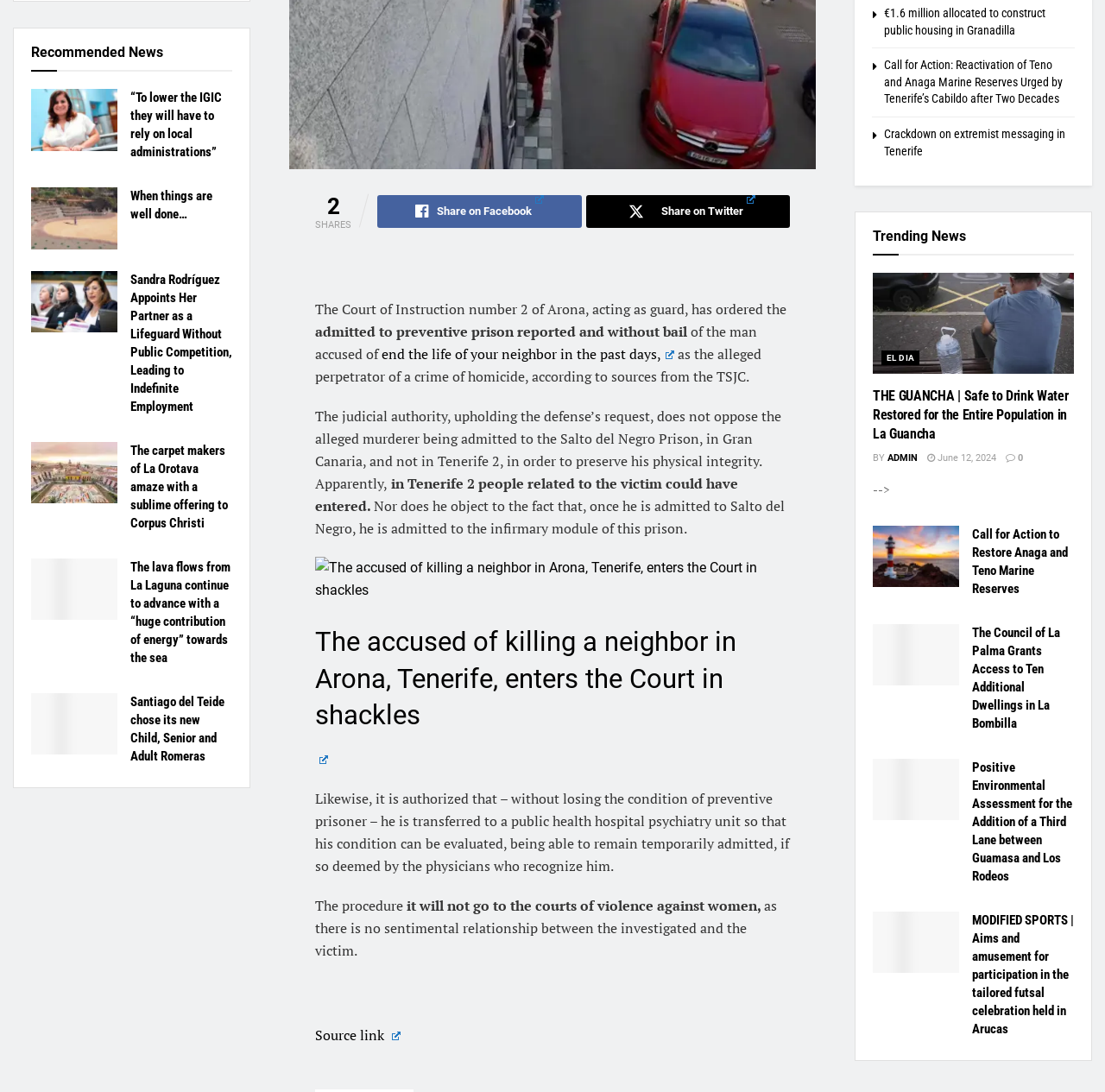Locate the bounding box for the described UI element: "Video". Ensure the coordinates are four float numbers between 0 and 1, formatted as [left, top, right, bottom].

None